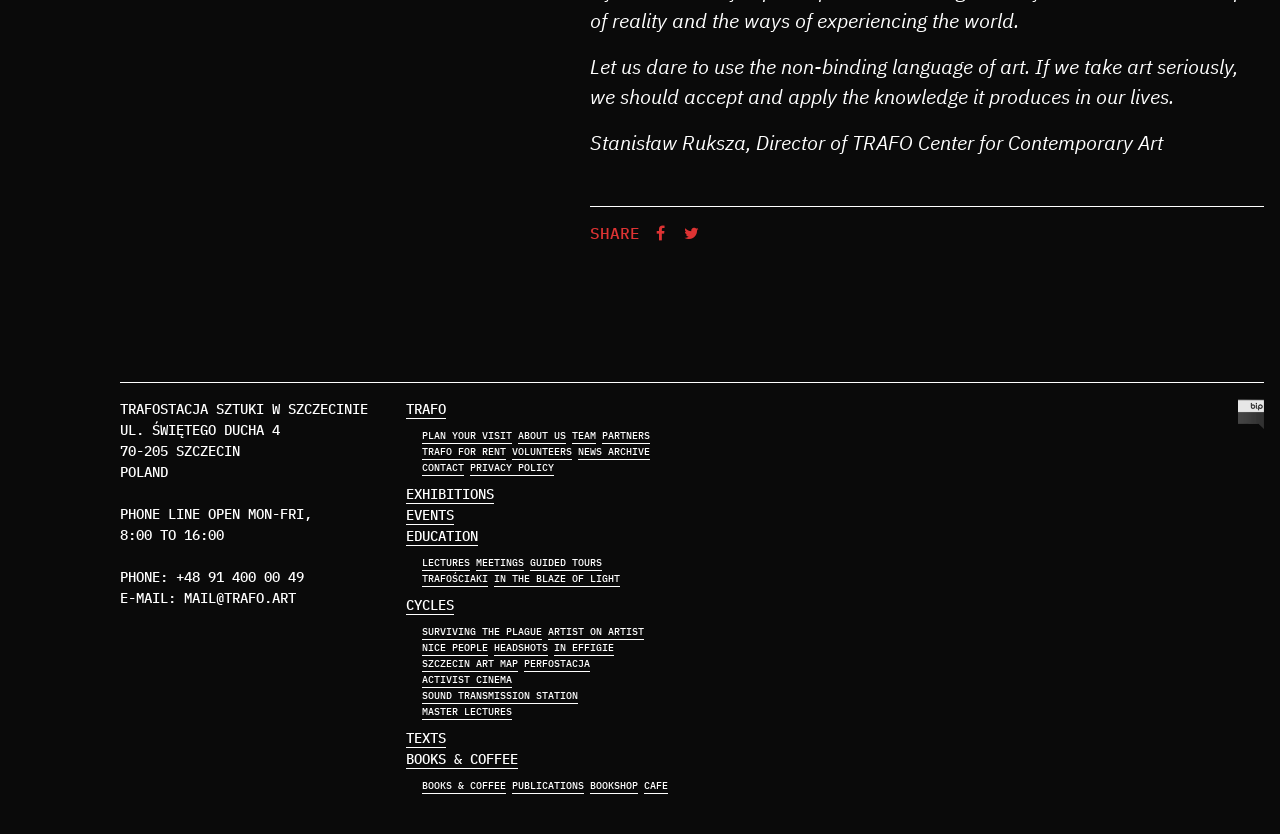Determine the bounding box for the described HTML element: "Terms and Conditions". Ensure the coordinates are four float numbers between 0 and 1 in the format [left, top, right, bottom].

None